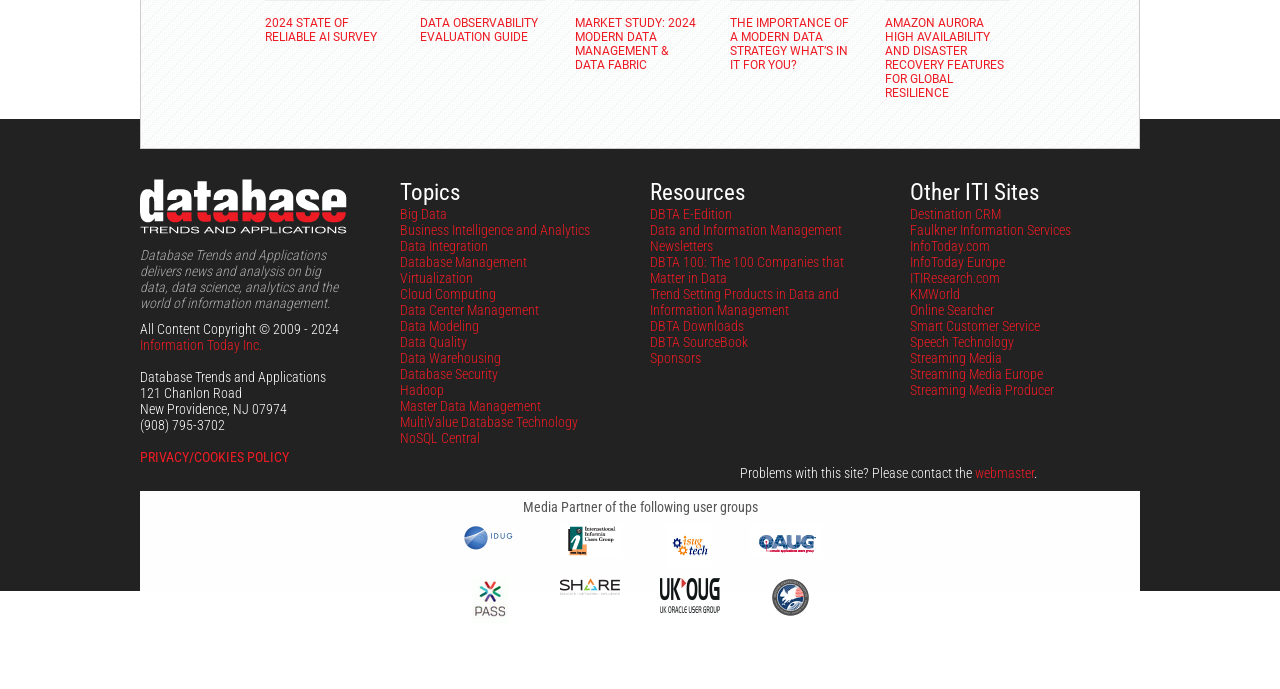Give the bounding box coordinates for this UI element: "KMWorld". The coordinates should be four float numbers between 0 and 1, arranged as [left, top, right, bottom].

[0.711, 0.415, 0.75, 0.438]